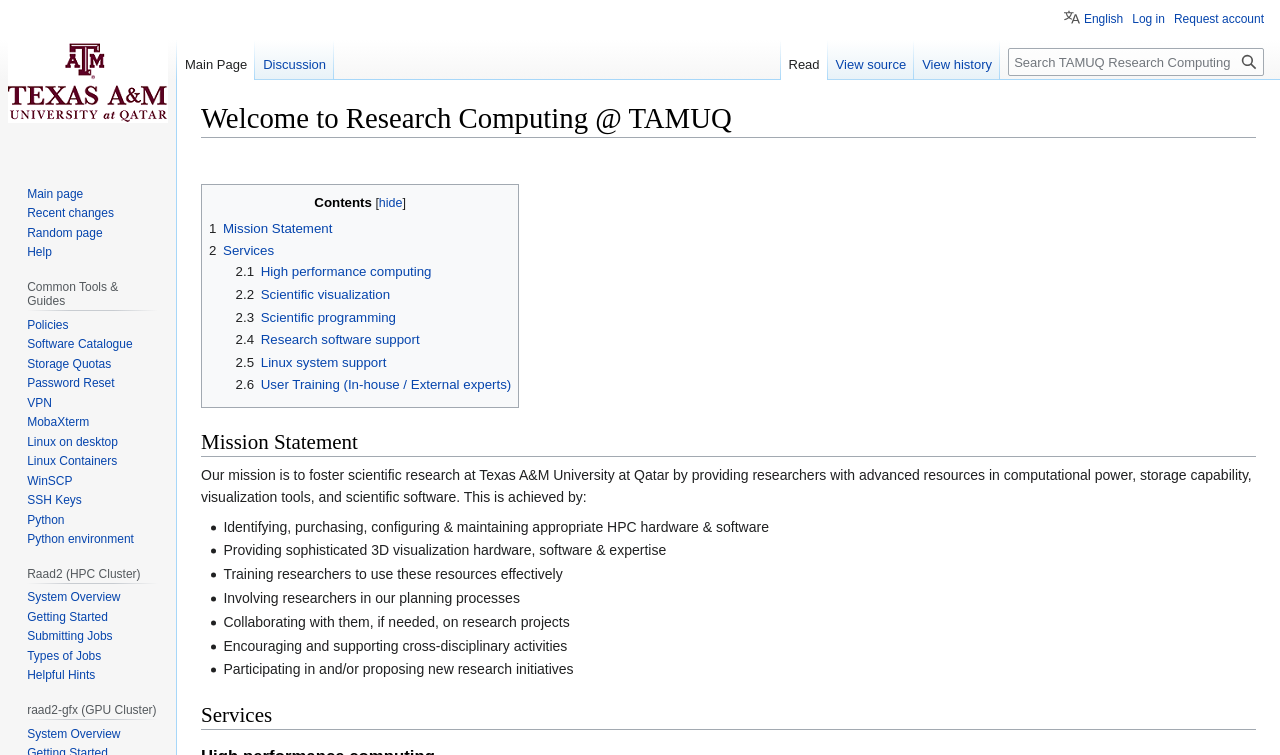Use a single word or phrase to respond to the question:
What is the name of the HPC cluster?

Raad2